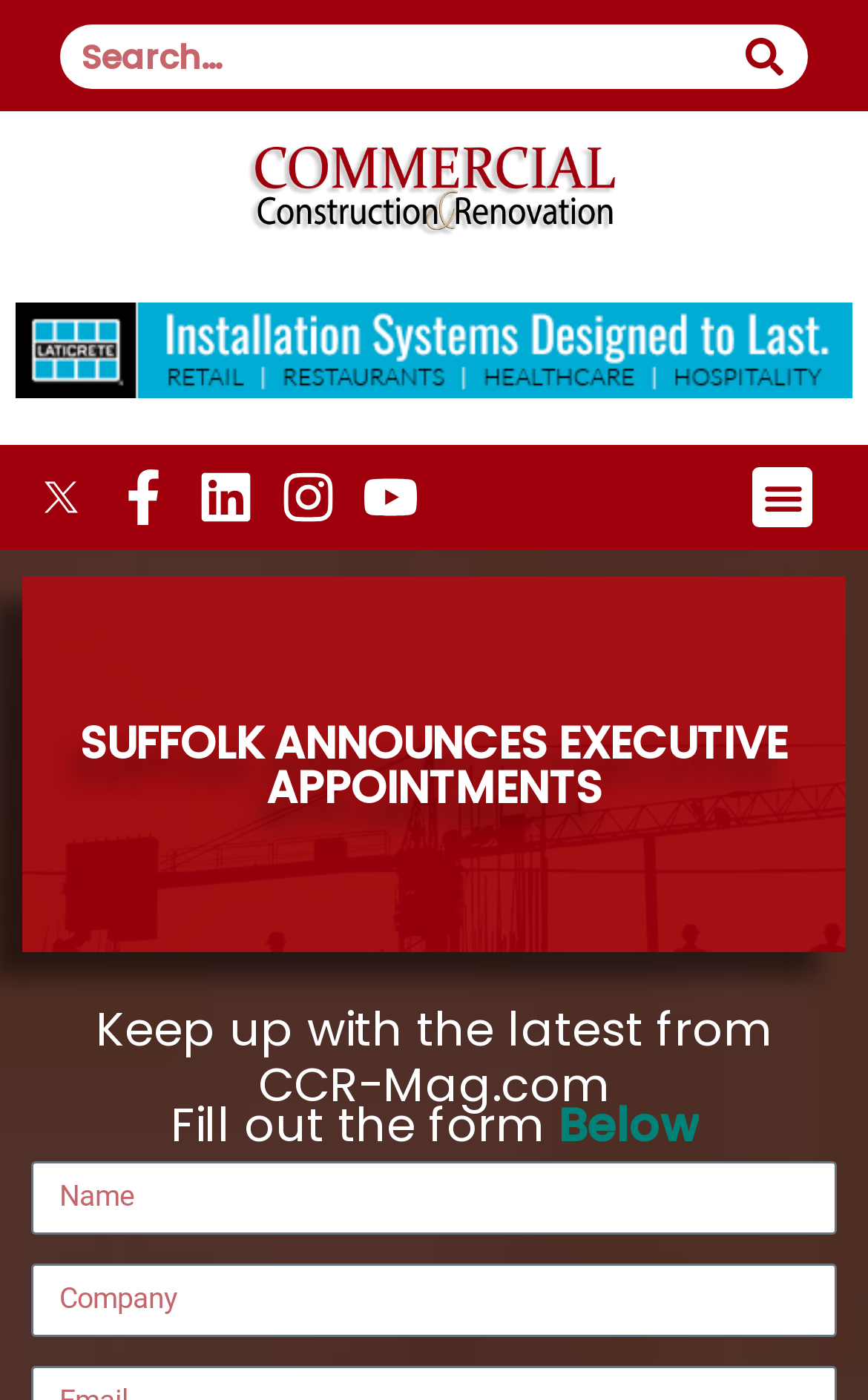What is the name of the website?
Please use the image to deliver a detailed and complete answer.

I determined the name of the website by looking at the root element, which is 'SUFFOLK ANNOUNCES EXECUTIVE APPOINTMENTS - CCR-Mag.com'. The website name is 'CCR-Mag.com'.